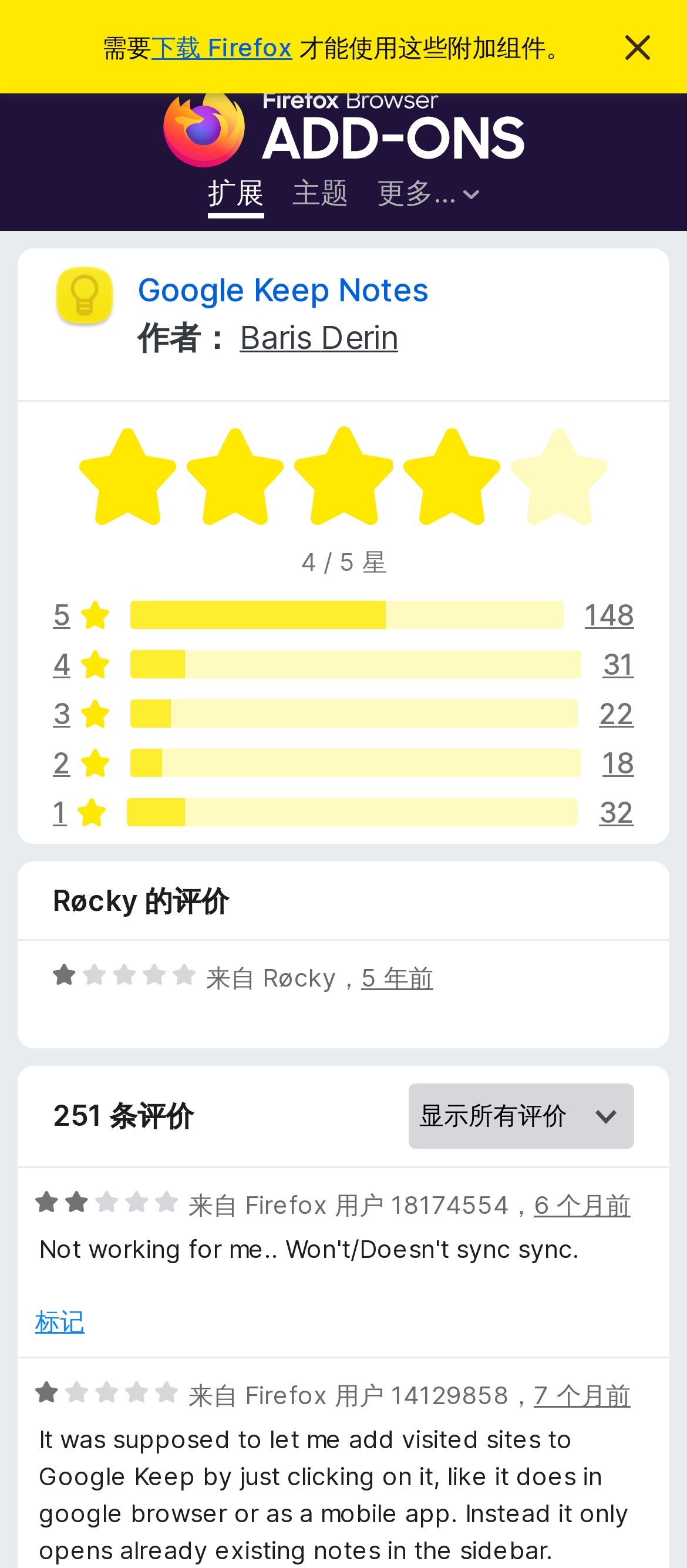Find the bounding box coordinates of the area that needs to be clicked in order to achieve the following instruction: "mark". The coordinates should be specified as four float numbers between 0 and 1, i.e., [left, top, right, bottom].

[0.051, 0.83, 0.123, 0.854]